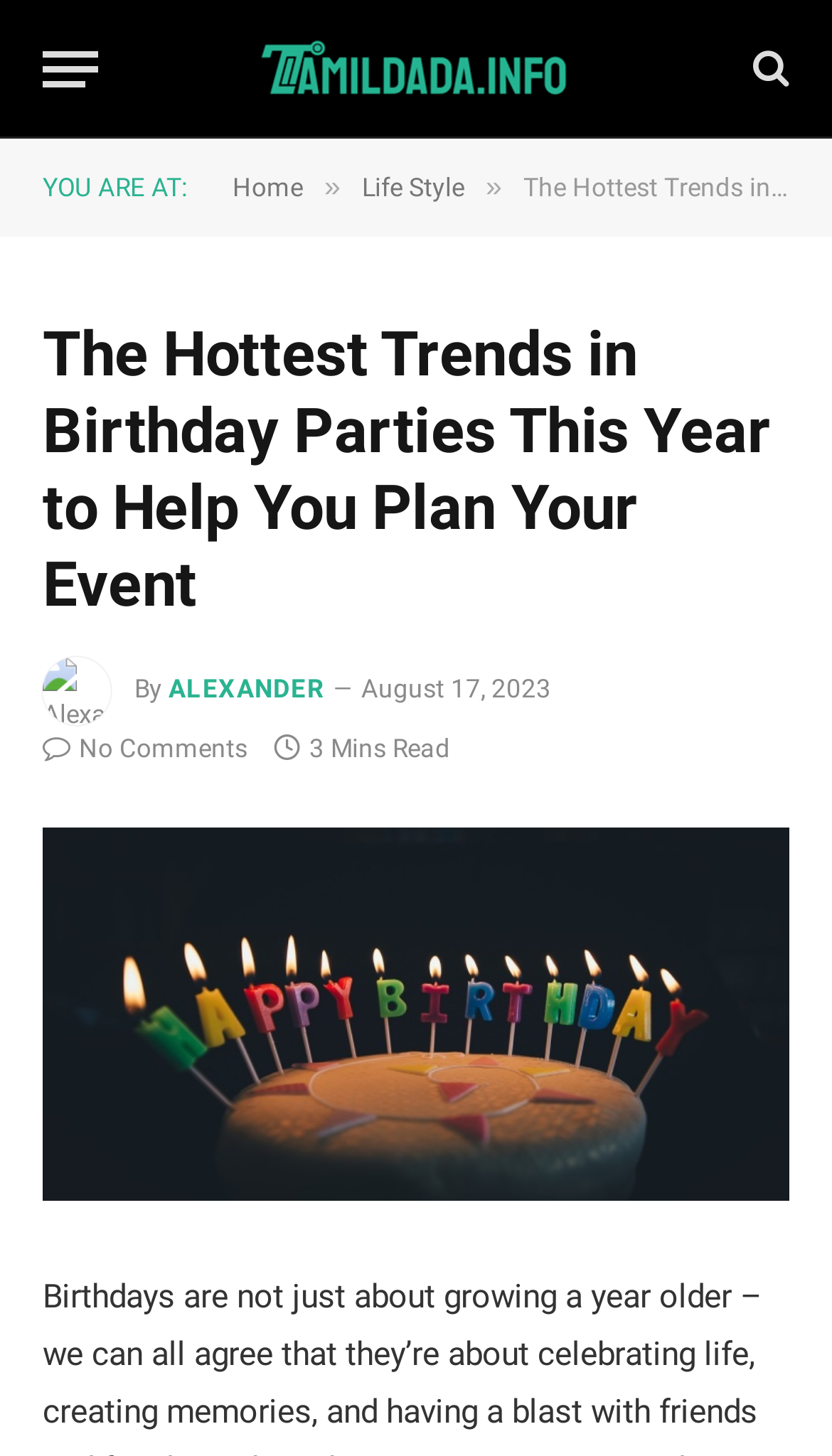Select the bounding box coordinates of the element I need to click to carry out the following instruction: "Click the menu button".

[0.051, 0.014, 0.118, 0.08]